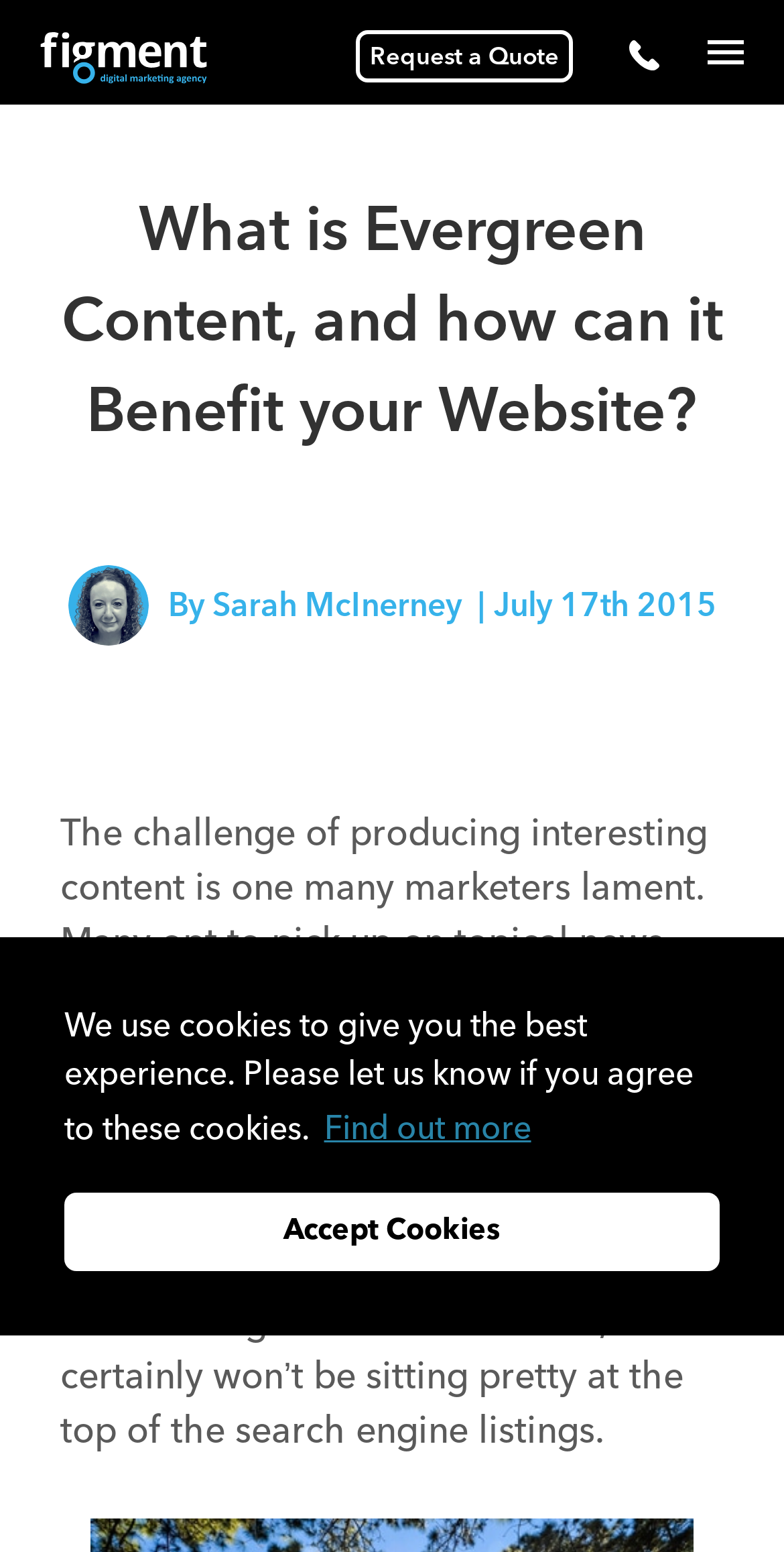Provide an in-depth description of the elements and layout of the webpage.

The webpage is about evergreen content, its benefits, and strategies for a website. At the top left, there is a link to "Figment Agency". To the right of it, there are three more links: "Request a Quote", an empty link, and another empty link, each accompanied by a small image. 

Below these links, there are two headings. The first heading asks "What is Evergreen Content, and how can it Benefit your Website?" The second heading displays the author's name, Sarah McInerney, along with her profile picture and the date of the article, July 17th, 2015.

The main content of the webpage is a paragraph of text that discusses the challenges of producing interesting content and how marketers often opt to create content based on topical news stories. This text is positioned below the headings.

At the bottom of the page, there is a dialog box related to cookie consent. It contains a message asking users to agree to the use of cookies, along with two buttons: "Find out more" and "Accept Cookies".